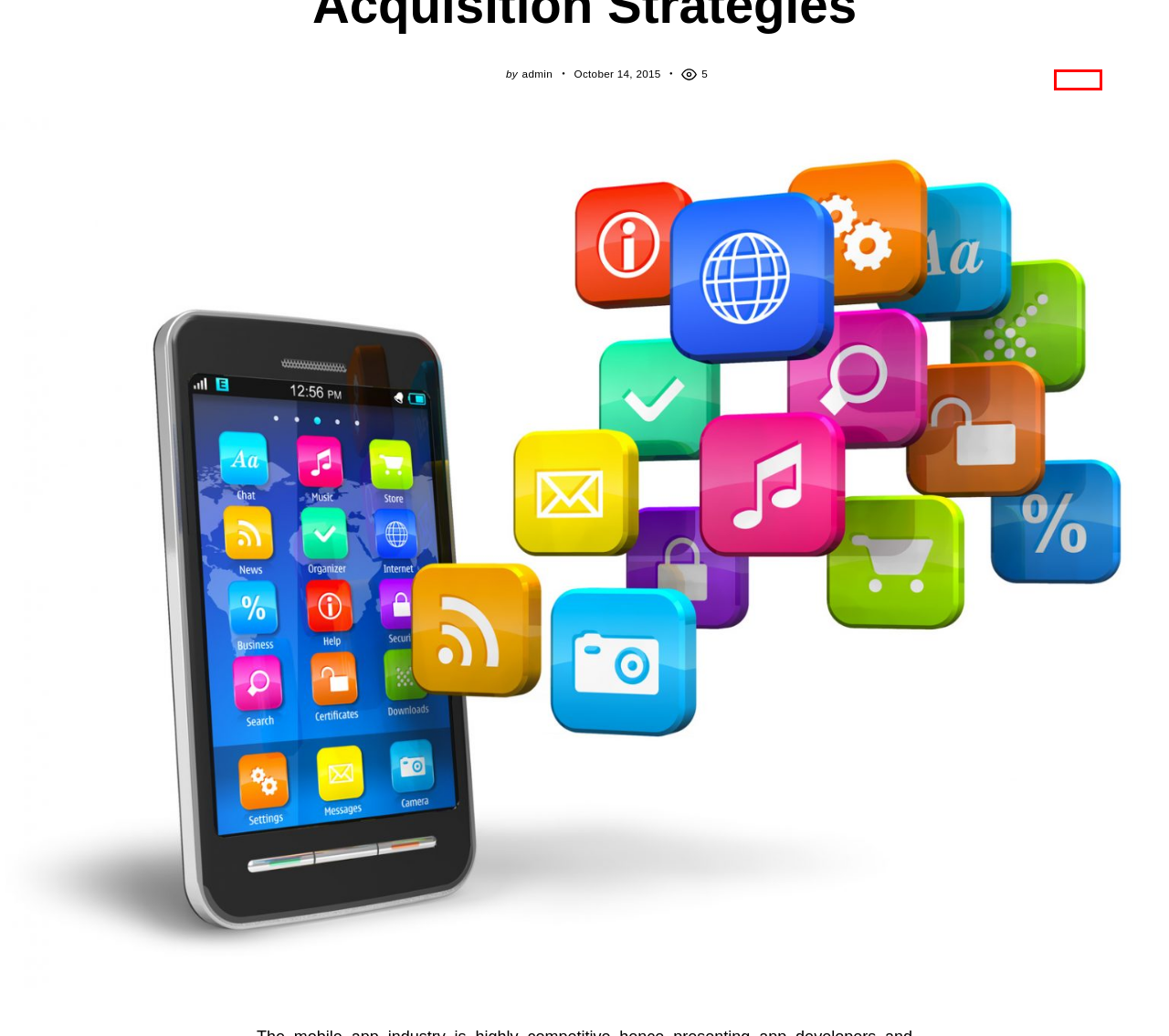With the provided webpage screenshot containing a red bounding box around a UI element, determine which description best matches the new webpage that appears after clicking the selected element. The choices are:
A. Tech
B. Guides
C. Travel
D. University
E. Vacations
F. Real estate
G. Sports
H. Food

B